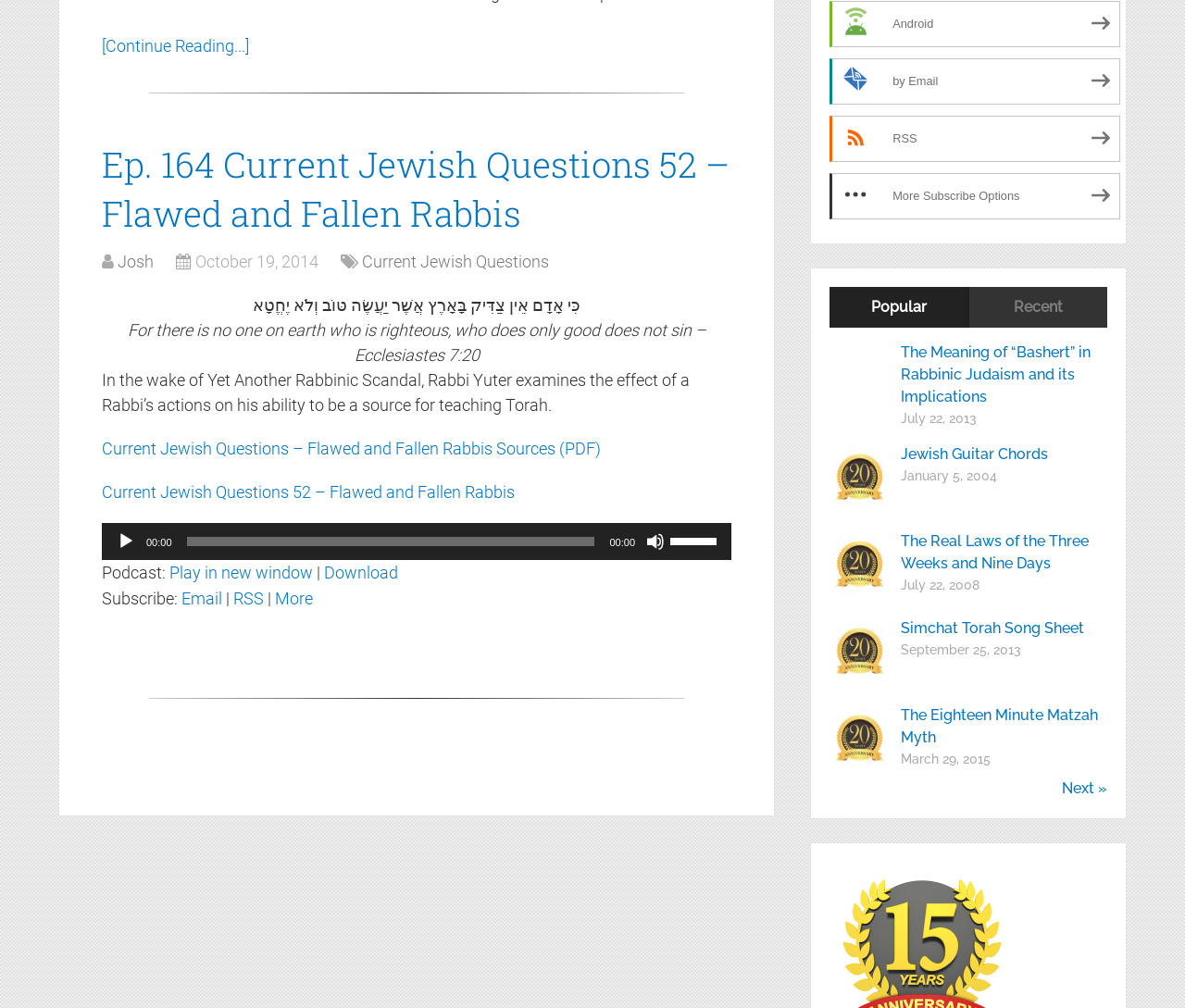Please determine the bounding box coordinates for the UI element described here. Use the format (top-left x, top-left y, bottom-right x, bottom-right y) with values bounded between 0 and 1: Simchat Torah Song Sheet

[0.76, 0.614, 0.915, 0.631]